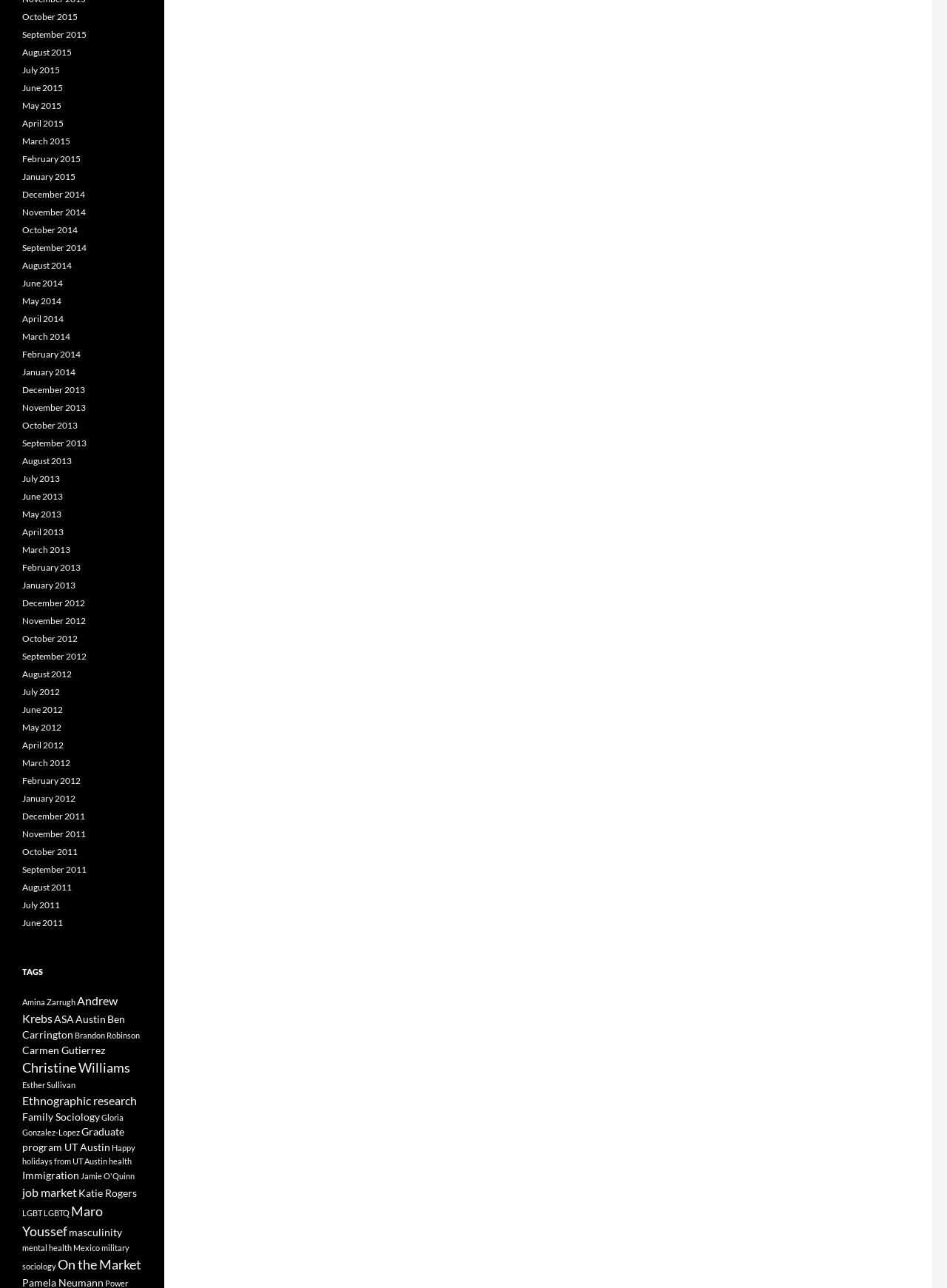What is the most common topic listed under the 'TAGS' section?
Using the image provided, answer with just one word or phrase.

People's names